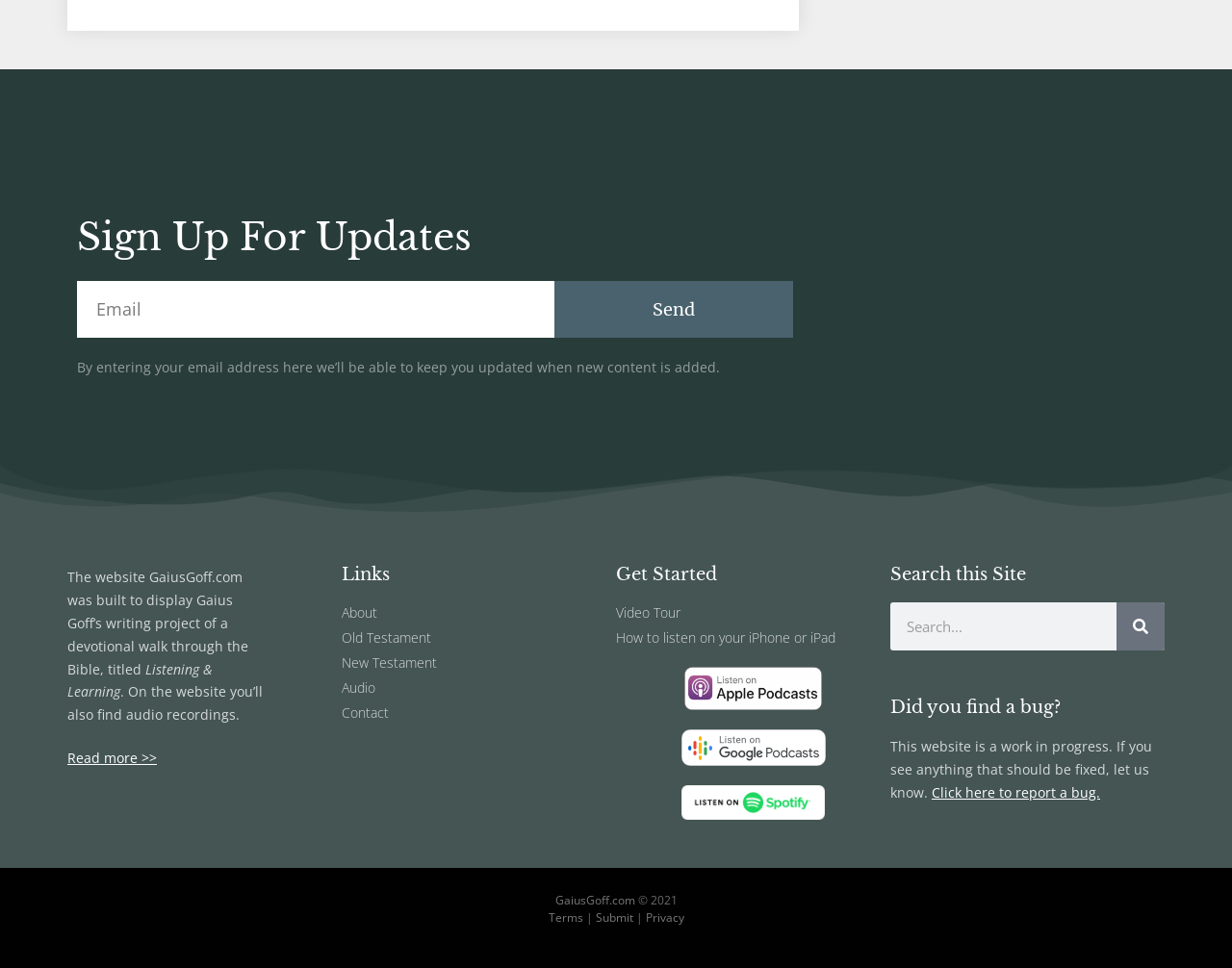Pinpoint the bounding box coordinates of the clickable area needed to execute the instruction: "Search this site". The coordinates should be specified as four float numbers between 0 and 1, i.e., [left, top, right, bottom].

[0.723, 0.623, 0.945, 0.672]